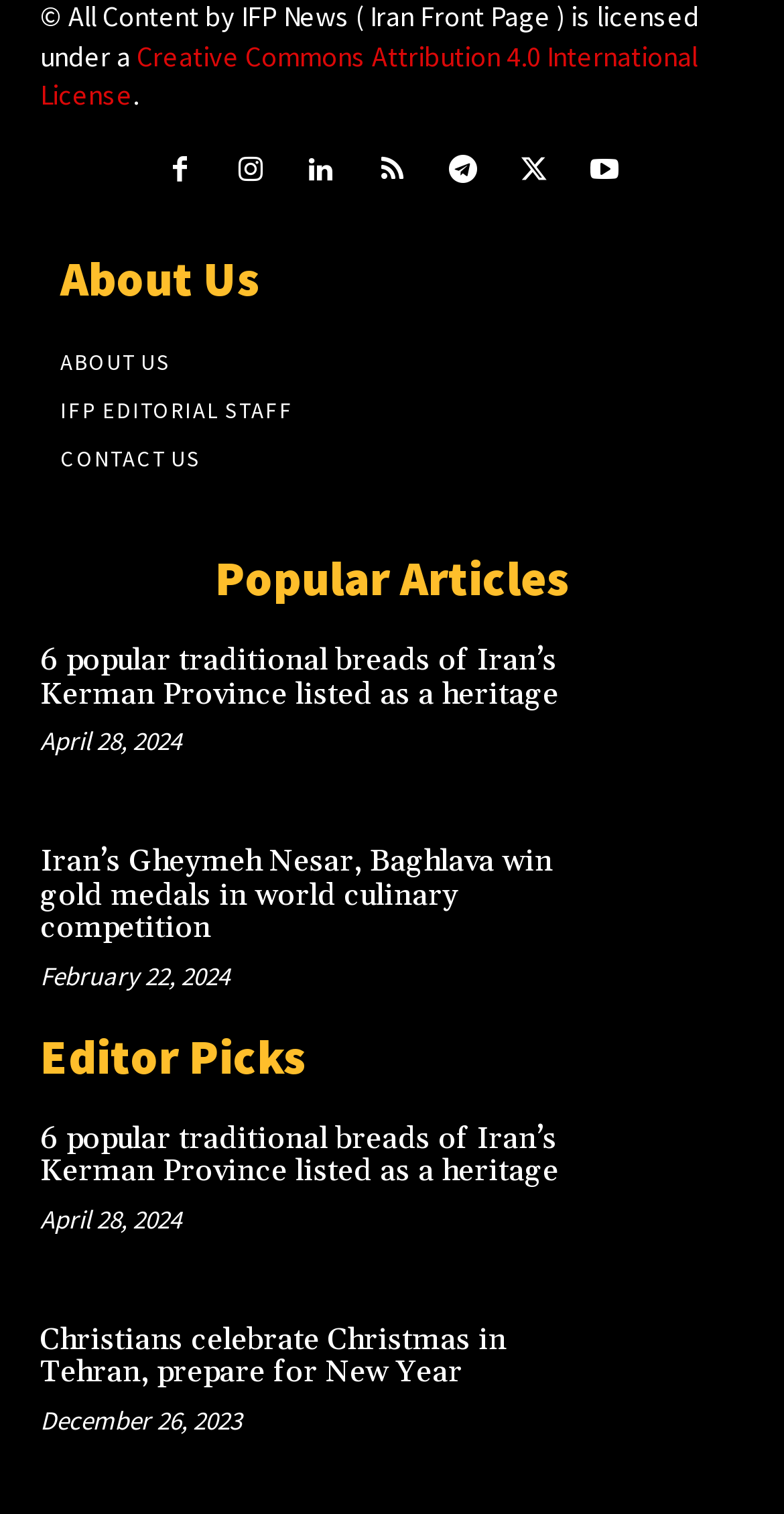What is the title of the third article in the 'Editor Picks' section?
Answer with a single word or phrase by referring to the visual content.

Christians celebrate Christmas in Tehran, prepare for New Year